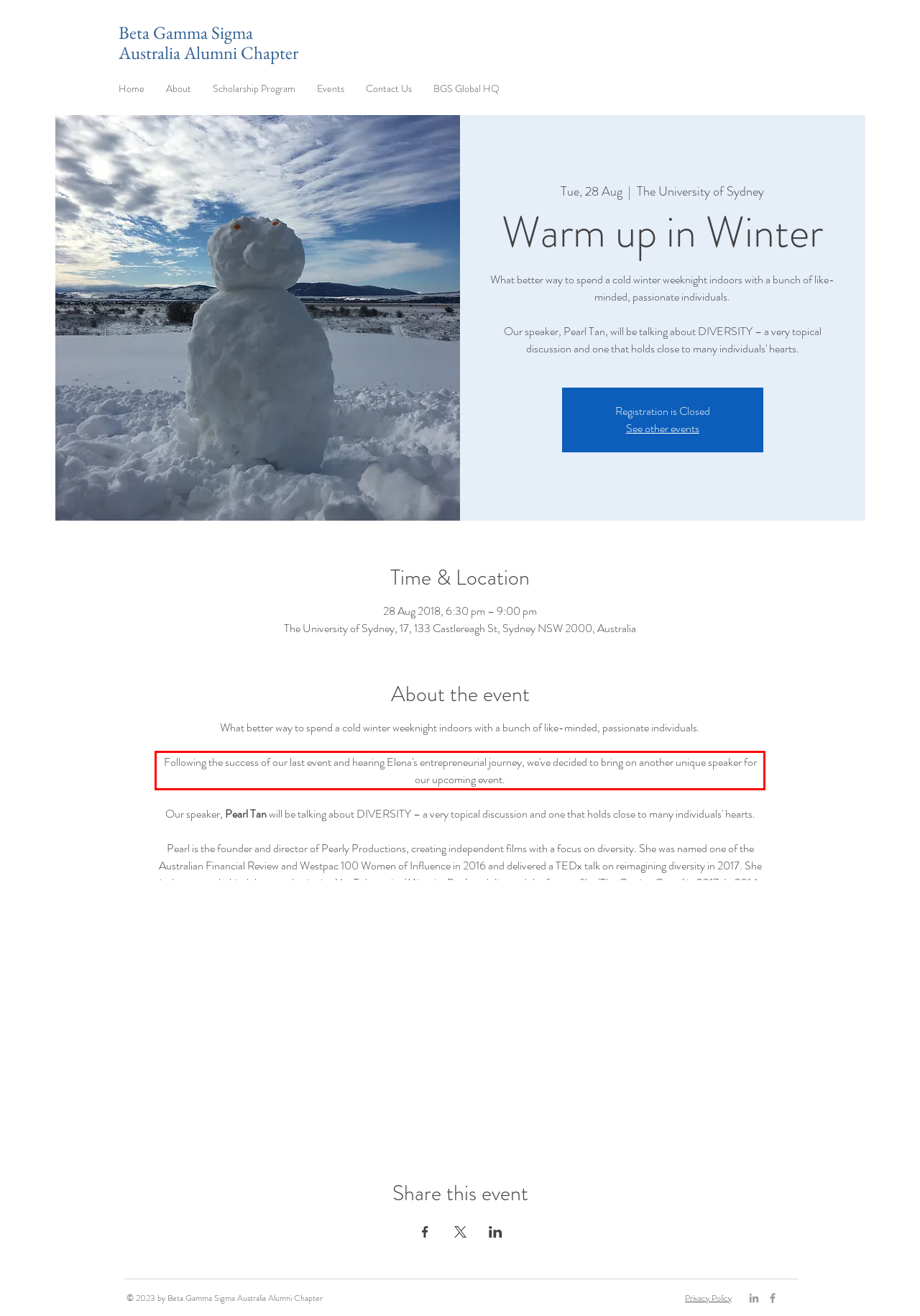Using the provided screenshot of a webpage, recognize the text inside the red rectangle bounding box by performing OCR.

Following the success of our last event and hearing Elena's entrepreneurial journey, we've decided to bring on another unique speaker for our upcoming event.